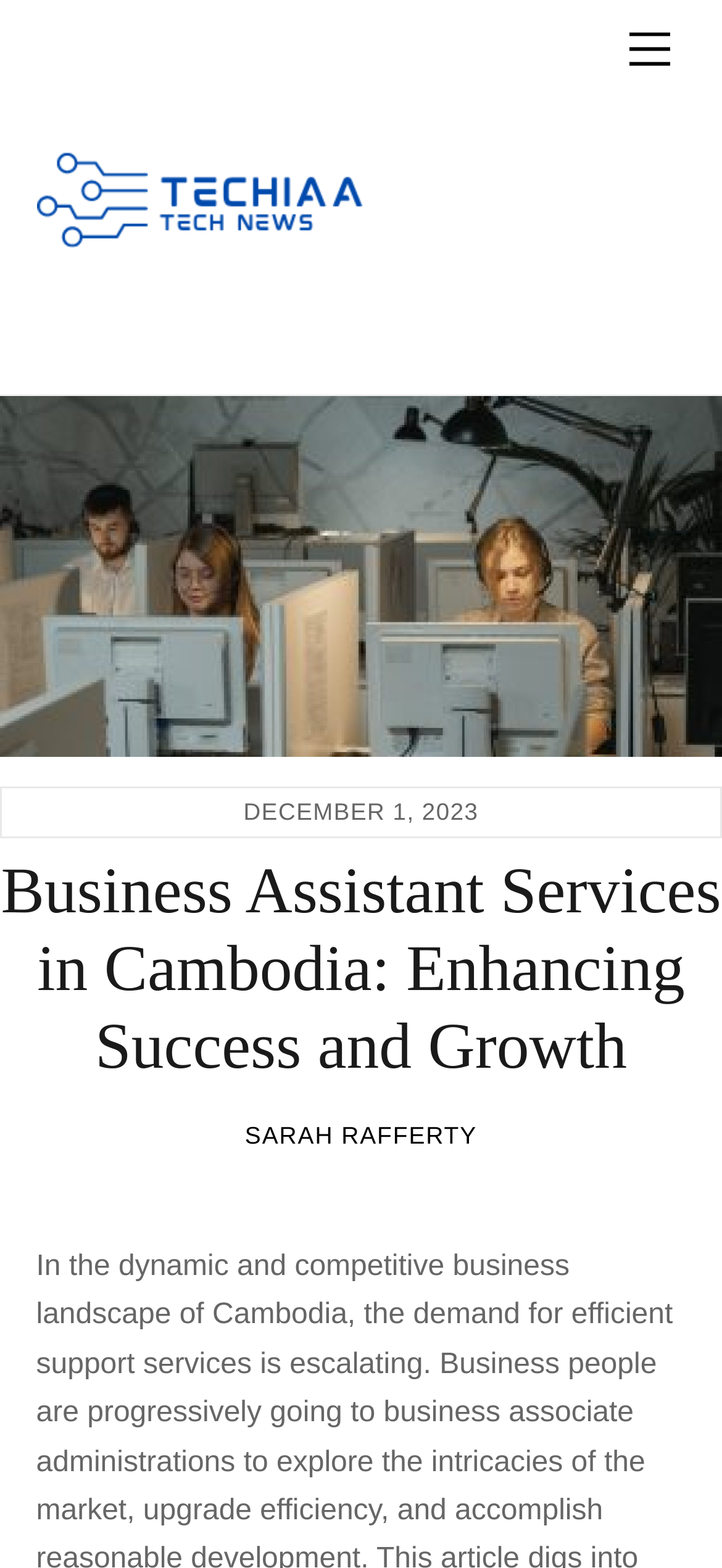Locate the UI element described by alt="Cambodia" title="pexels-tima-miroshnichenko-5453821" in the provided webpage screenshot. Return the bounding box coordinates in the format (top-left x, top-left y, bottom-right x, bottom-right y), ensuring all values are between 0 and 1.

[0.0, 0.456, 1.0, 0.476]